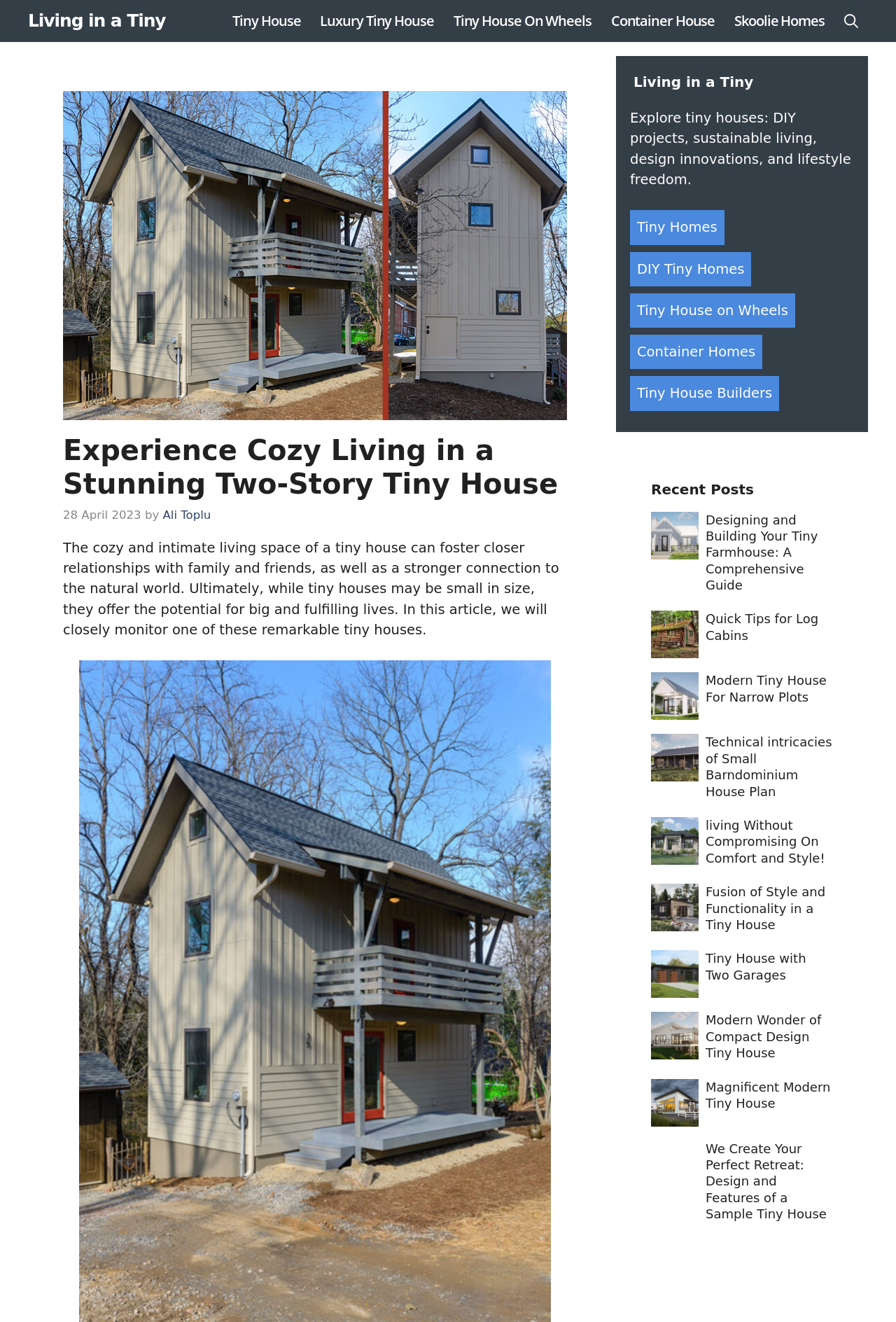How many links are there in the primary navigation?
Answer the question with a detailed explanation, including all necessary information.

The primary navigation is located at the top of the webpage, and it contains links to different categories of tiny houses, including 'Living in a Tiny', 'Tiny House', 'Luxury Tiny House', 'Tiny House On Wheels', 'Container House', and 'Skoolie Homes', which makes a total of 6 links.